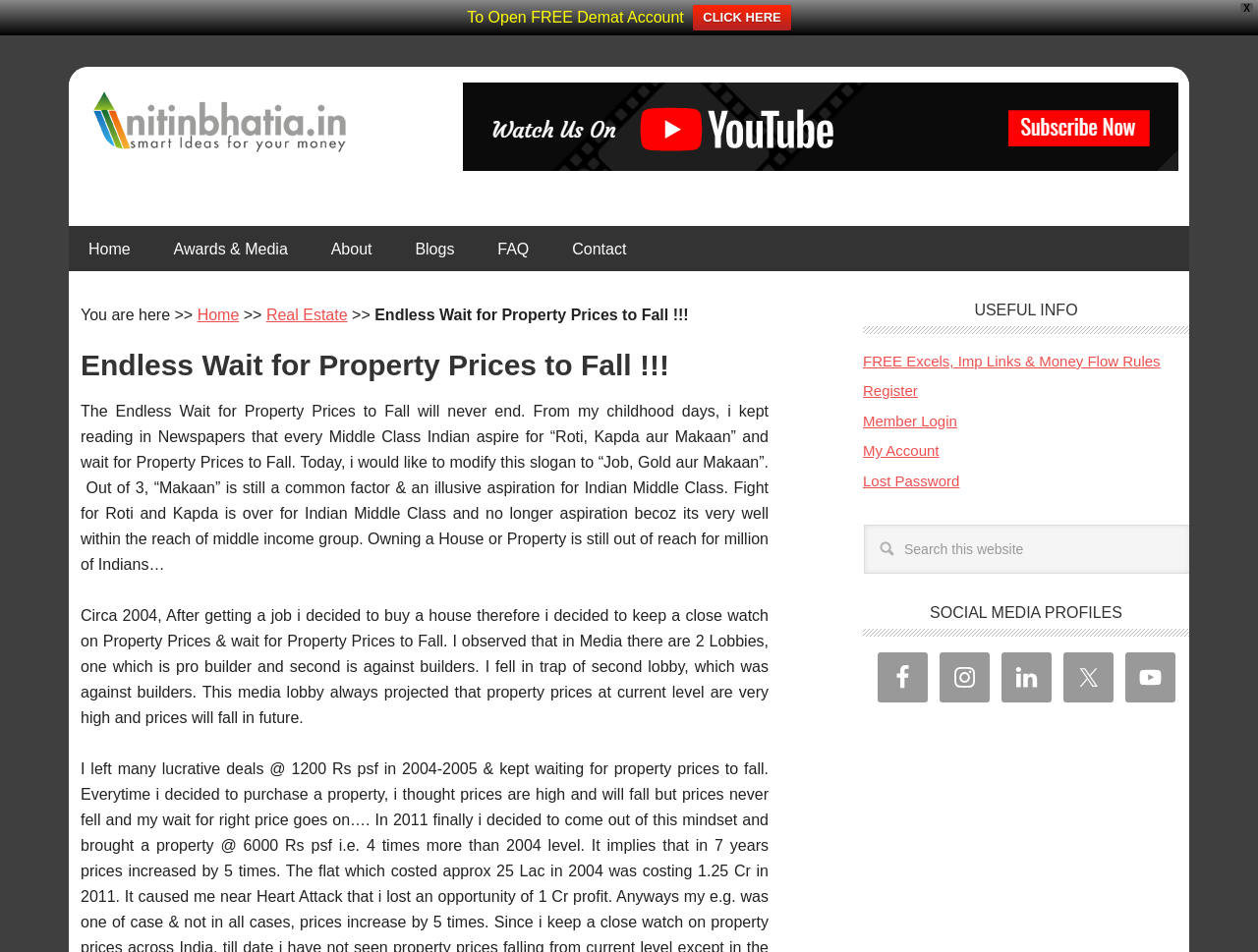Please indicate the bounding box coordinates for the clickable area to complete the following task: "Search this website". The coordinates should be specified as four float numbers between 0 and 1, i.e., [left, top, right, bottom].

[0.687, 0.551, 0.946, 0.603]